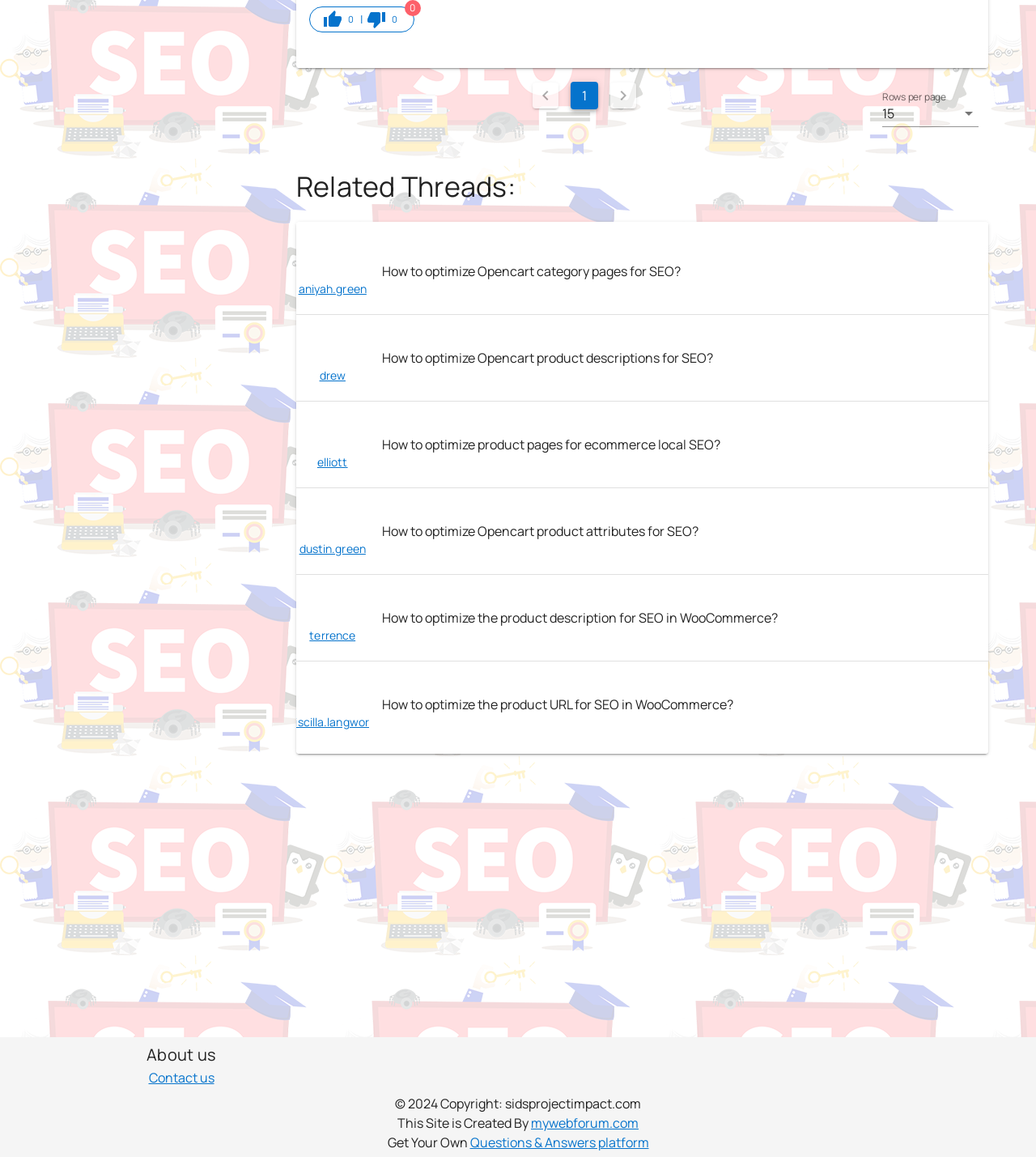Locate the bounding box coordinates of the clickable region to complete the following instruction: "Search for something."

None